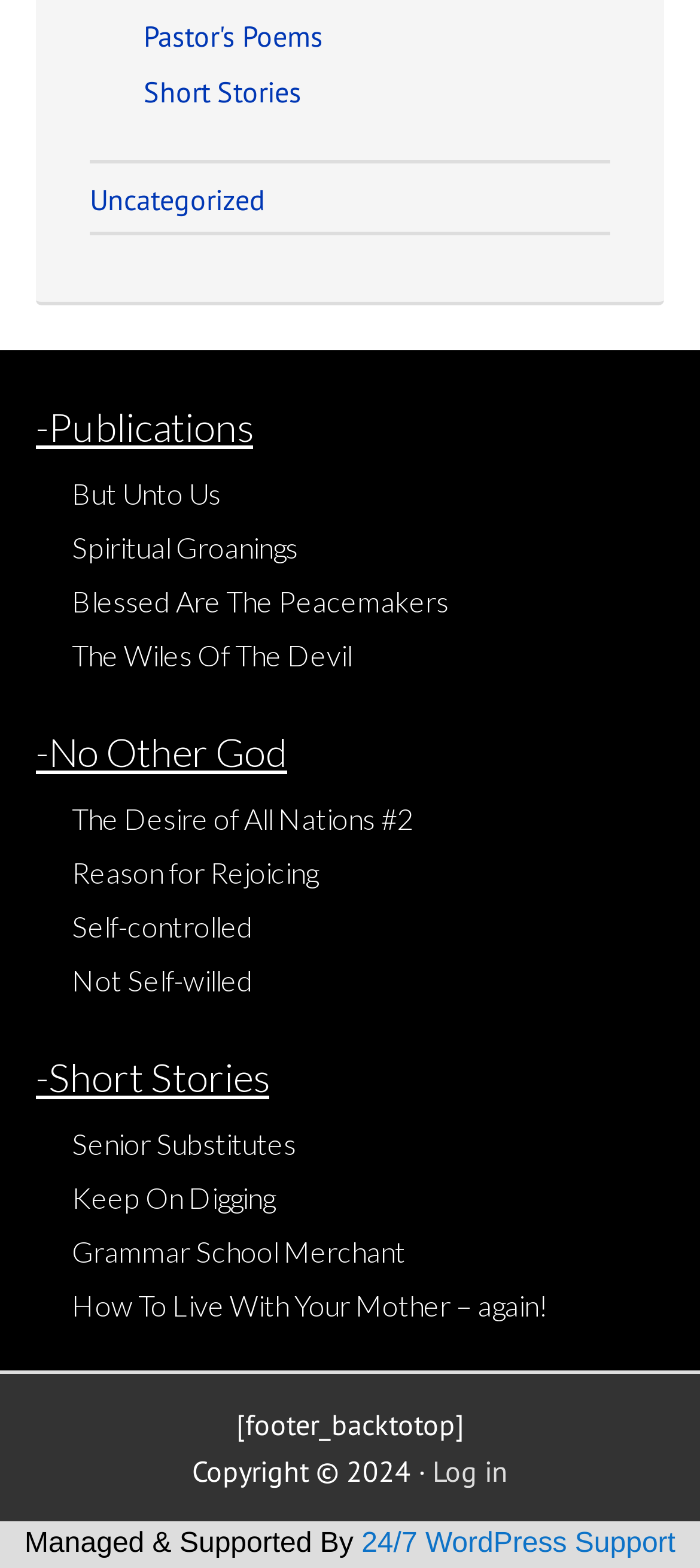How many short stories are listed on the webpage?
Provide an in-depth and detailed explanation in response to the question.

The webpage lists four short stories: 'Senior Substitutes', 'Keep On Digging', 'Grammar School Merchant', and 'How To Live With Your Mother – again!'.